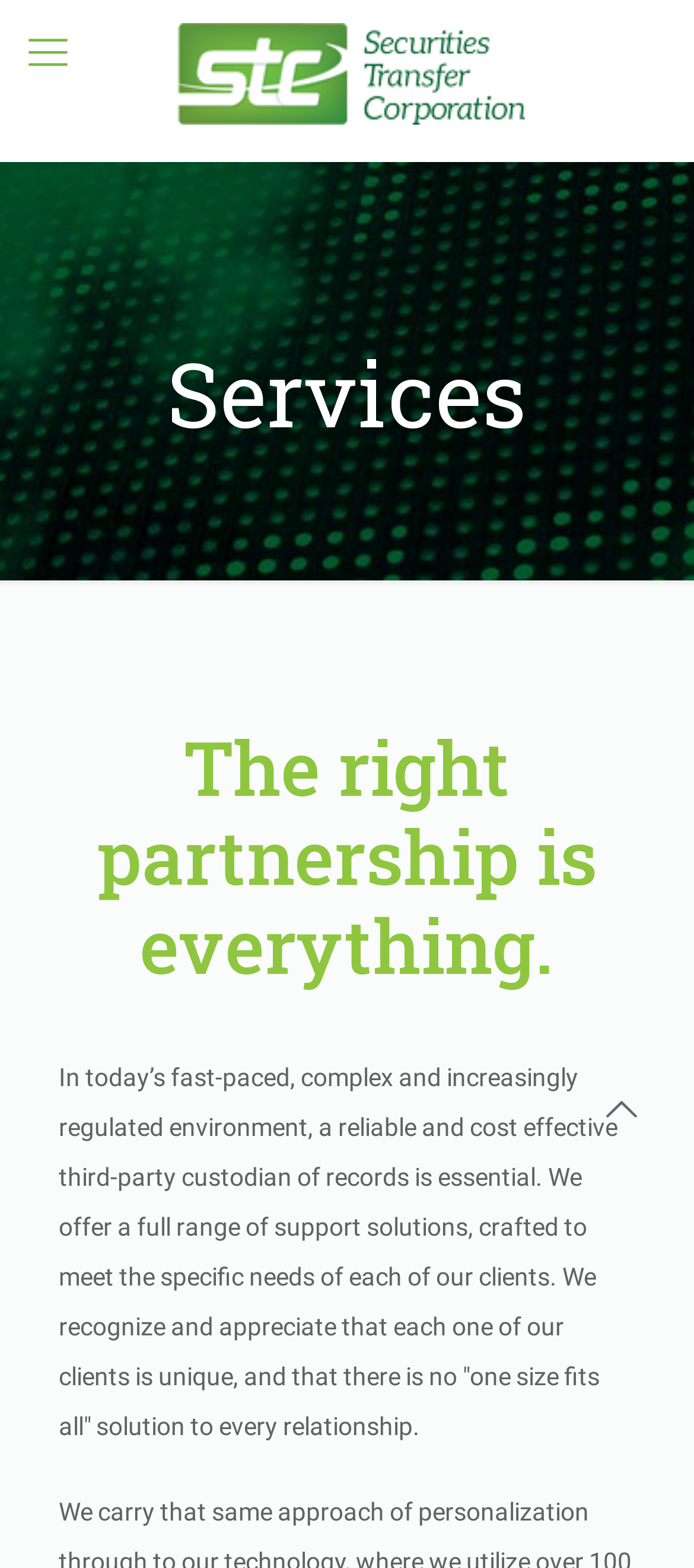Using the information in the image, could you please answer the following question in detail:
What is the main service offered?

I deduced this from the heading 'Services' and the subheading 'The right partnership is everything.' which suggests that the company provides some kind of partnership or service, and the meta description also mentions 'Transfer Agent Services'.